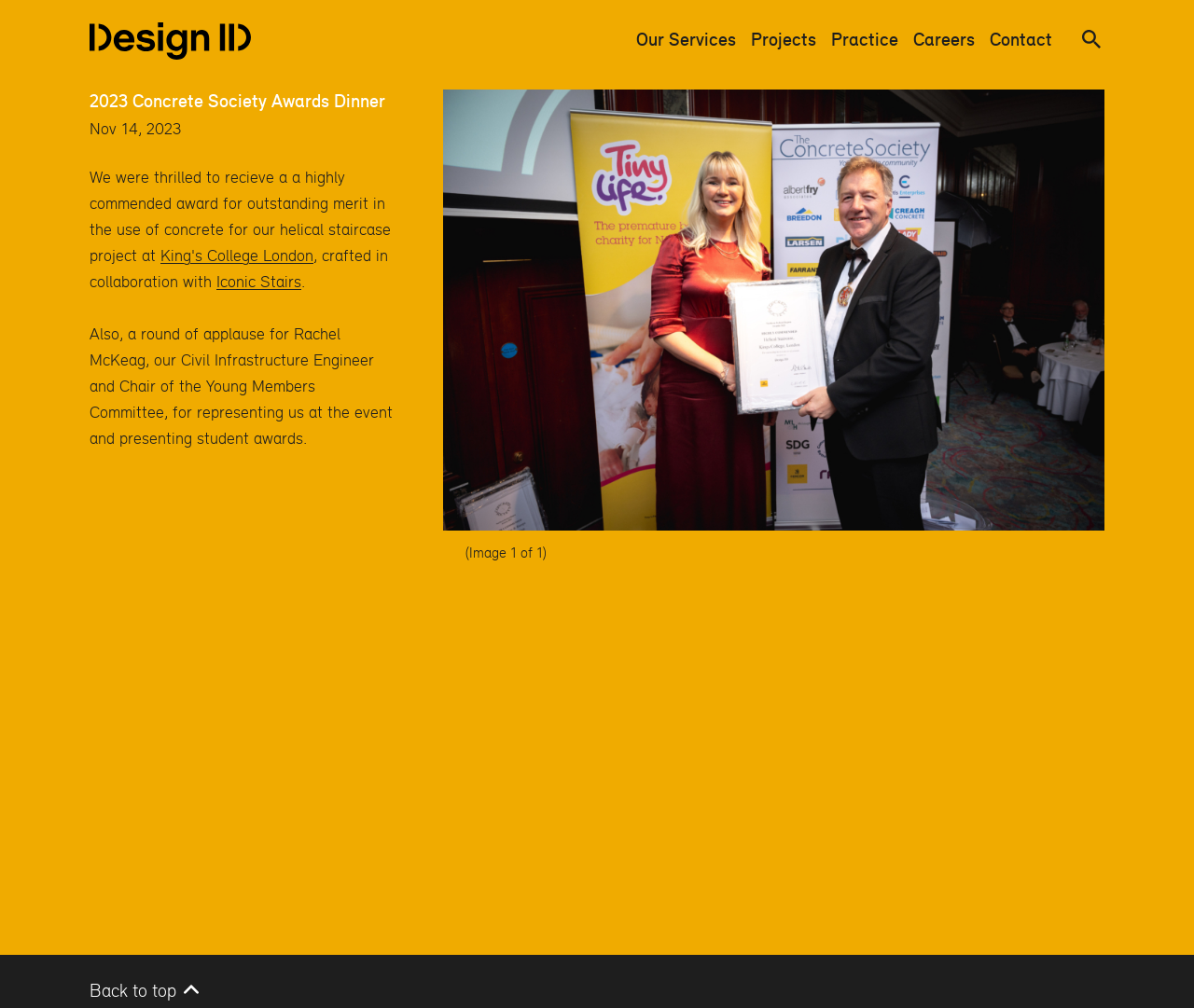What award did the company receive?
Craft a detailed and extensive response to the question.

The company received a highly commended award for outstanding merit in the use of concrete for their helical staircase project at King's College London, as mentioned in the text on the webpage.